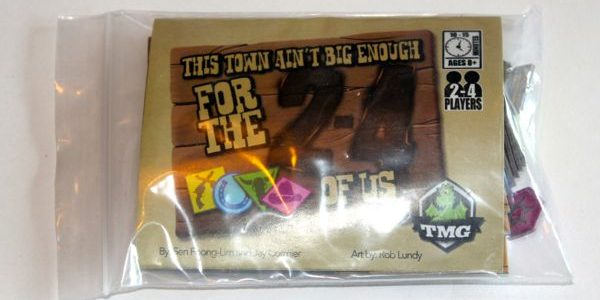What is the style of the lettering on the game's title?
Kindly offer a comprehensive and detailed response to the question.

The caption describes the title as having 'bold lettering', indicating that the font style used is bold and prominent.